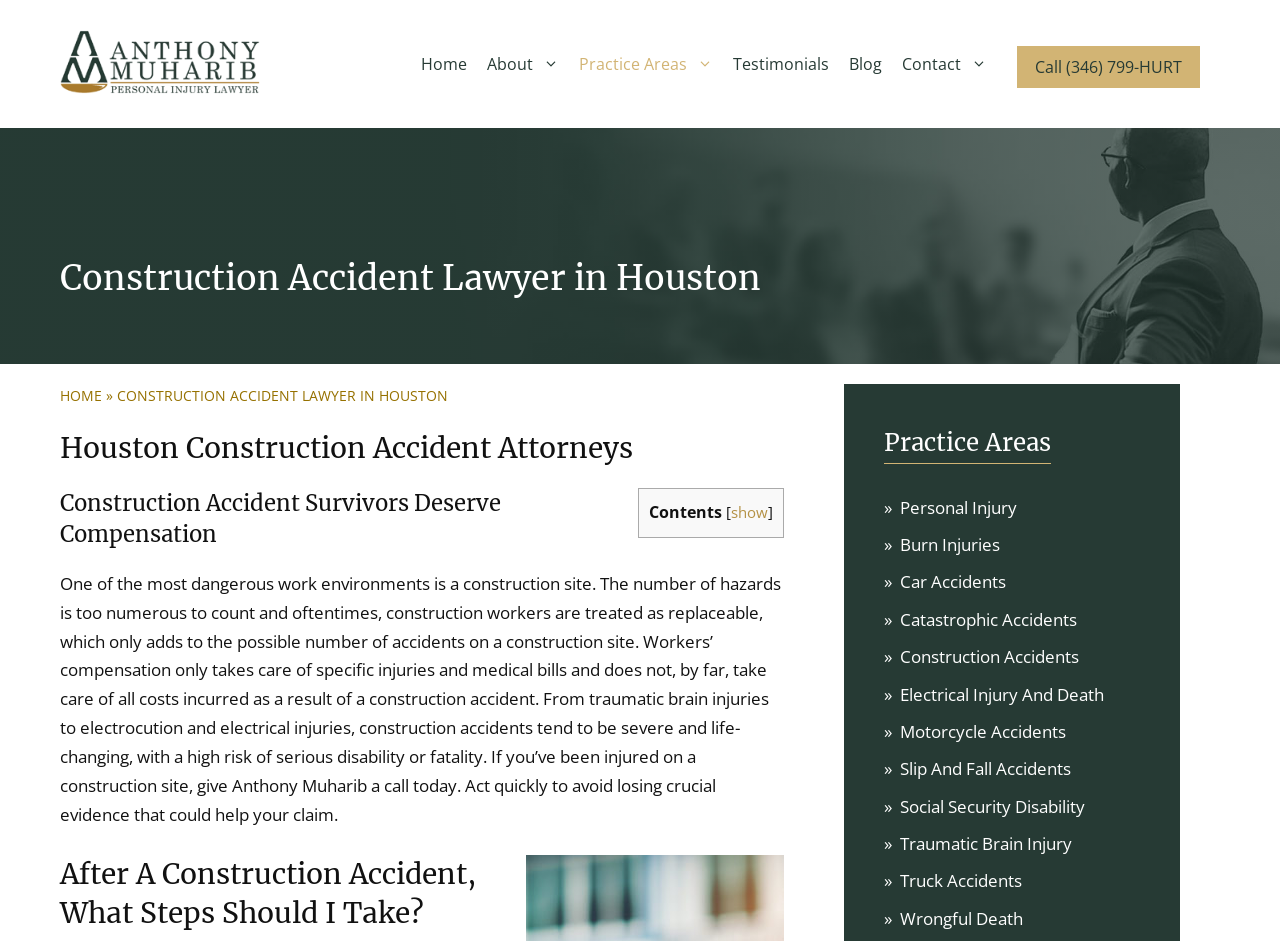What is the main topic of the webpage?
Look at the image and respond to the question as thoroughly as possible.

I determined the main topic by analyzing the heading elements on the webpage, which suggest that the webpage is about construction accident lawyers, specifically in Houston.